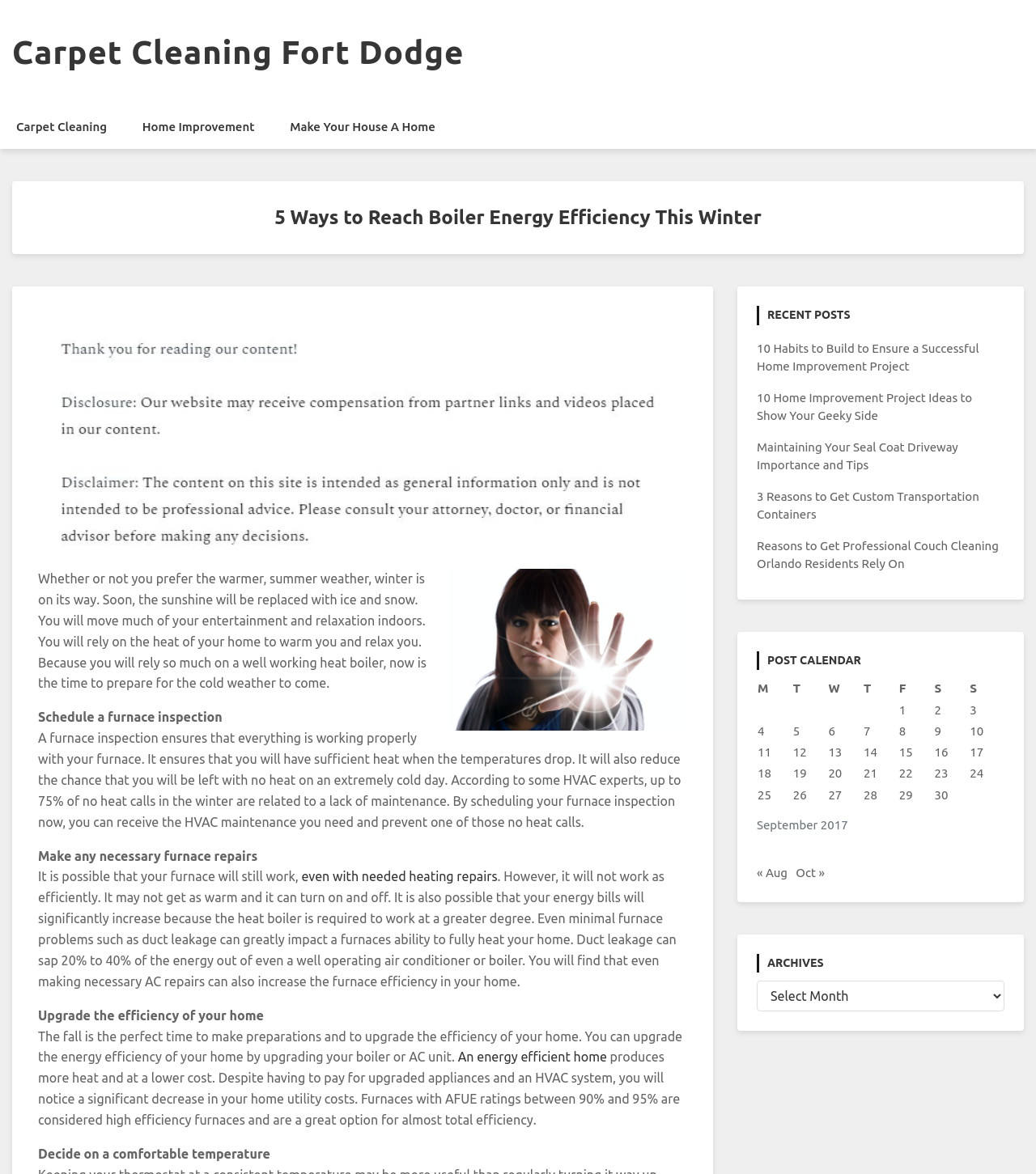Based on the element description: "« Aug", identify the bounding box coordinates for this UI element. The coordinates must be four float numbers between 0 and 1, listed as [left, top, right, bottom].

[0.73, 0.737, 0.76, 0.749]